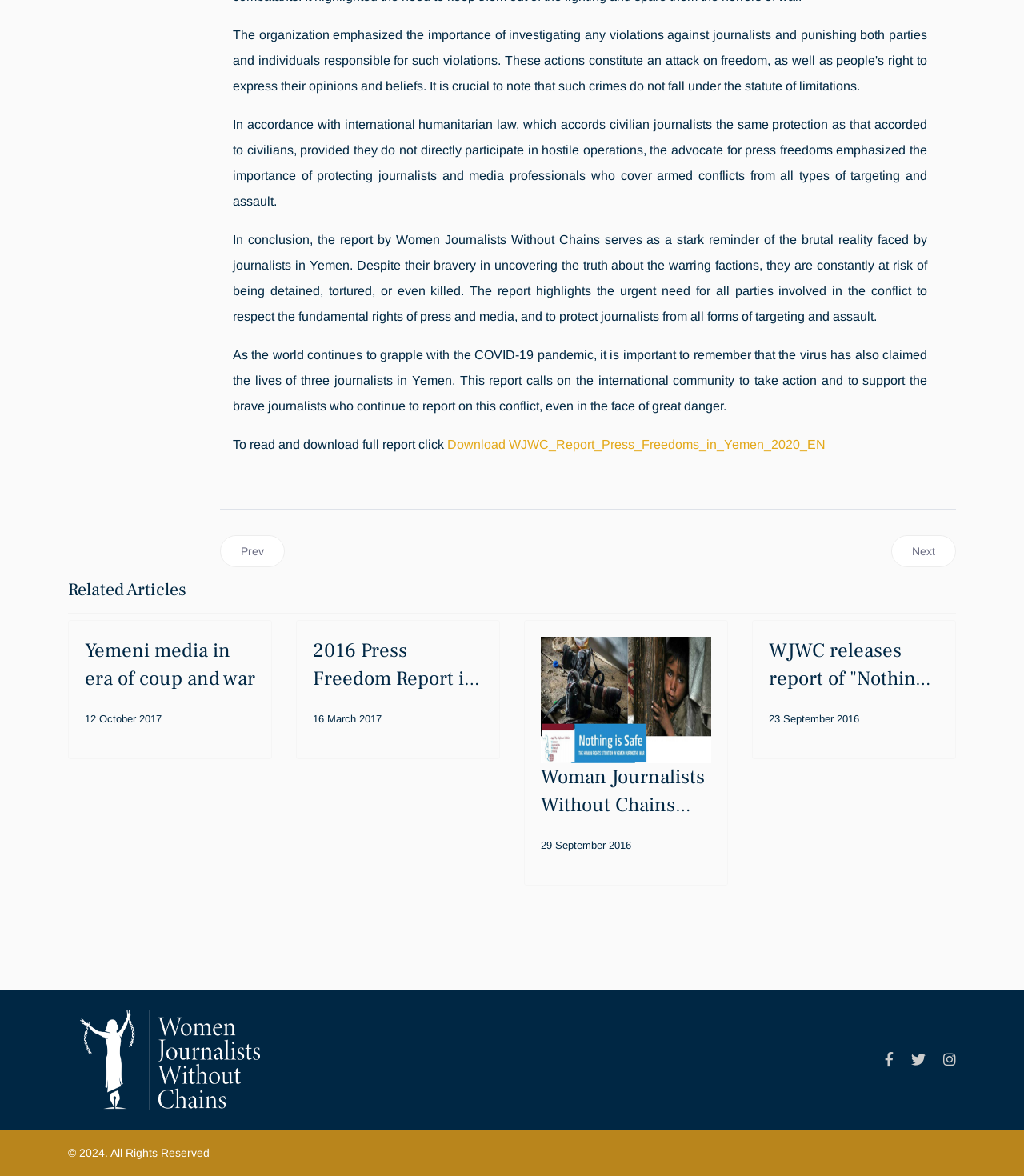Examine the image carefully and respond to the question with a detailed answer: 
What is the title of the article below the 'Related Articles' heading?

The webpage has a section titled 'Related Articles', and the first article listed below it is titled 'Yemeni media in era of coup and war'.